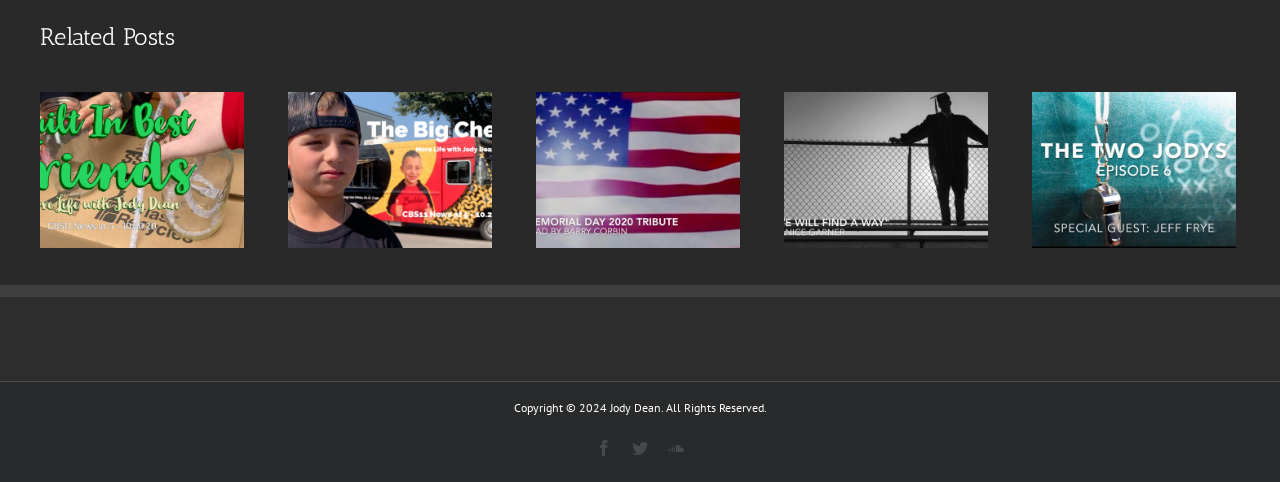How many links are there in the second related post?
Using the details from the image, give an elaborate explanation to answer the question.

I looked at the second generic element with the 'hasPopup: menu' property and found three link elements inside it, which are likely to be links to the related post.